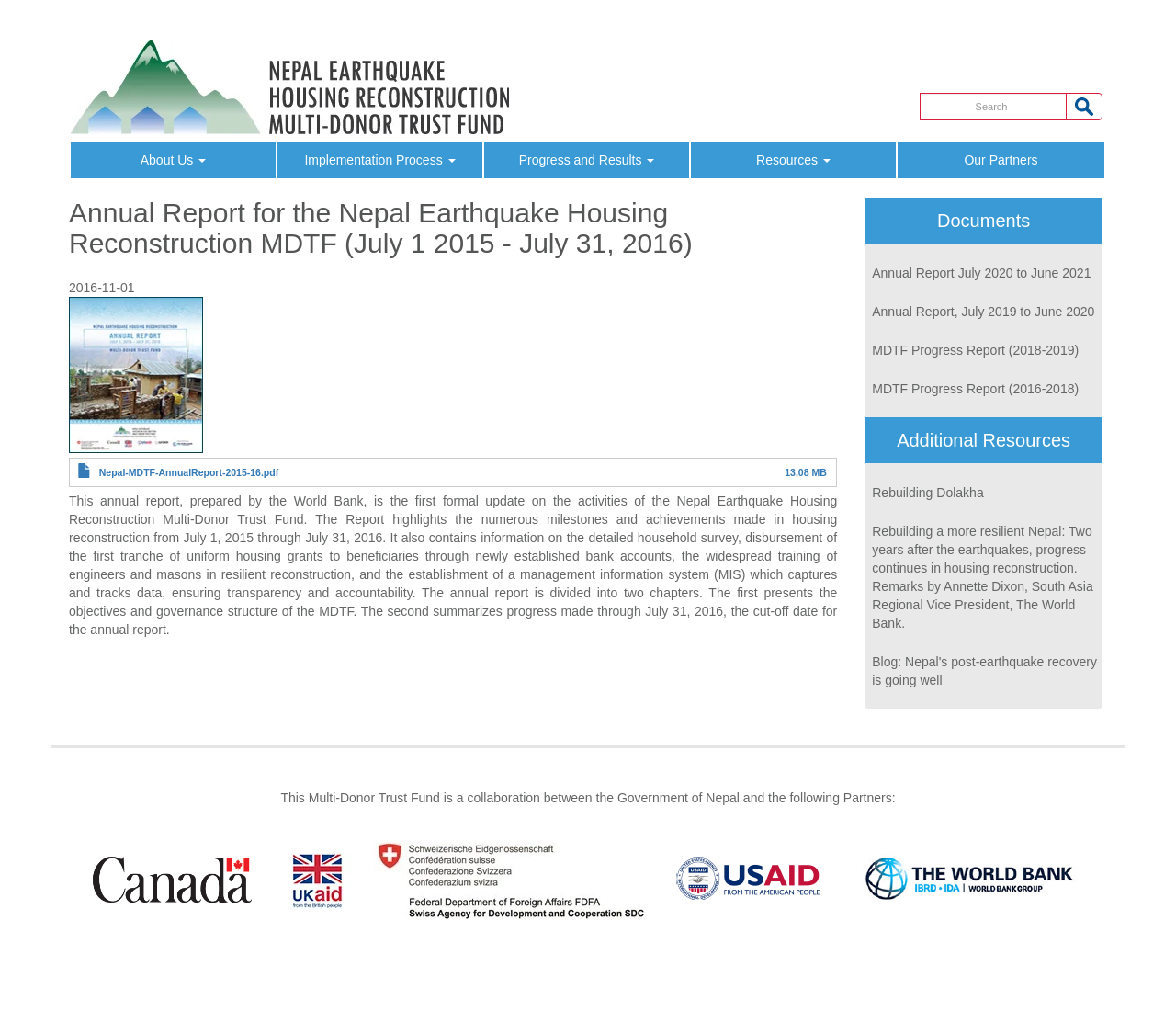What is the file size of the annual report PDF?
Please provide a comprehensive answer based on the information in the image.

The file size of the annual report PDF can be found in the LayoutTable element with the text '13.08 MB' which is located next to the link to the PDF file.